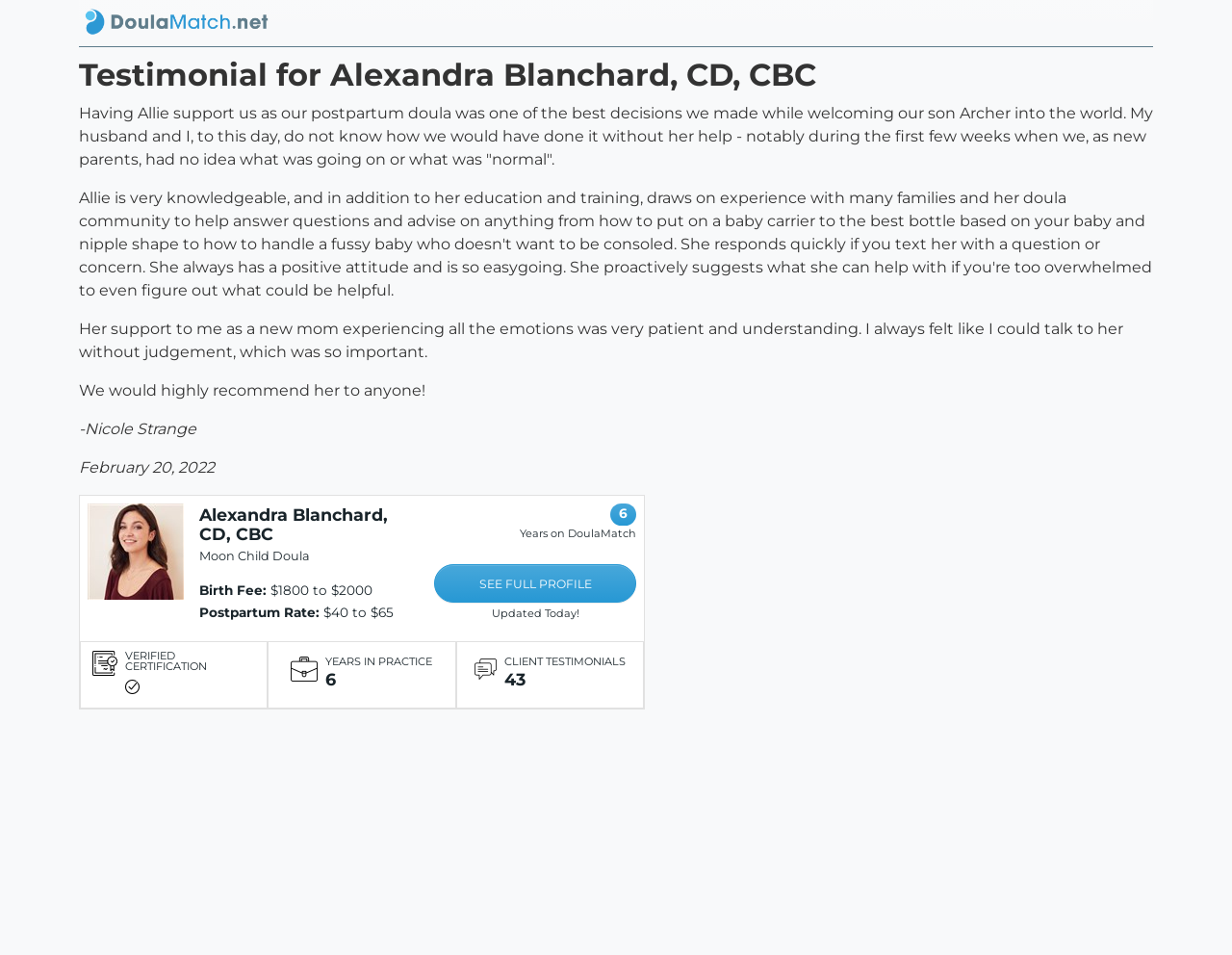Generate a thorough description of the webpage.

This webpage is a testimonial page for Alexandra Blanchard, a doula service provider. At the top, there is a link to DoulaMatch.net, accompanied by an image of the same name. Below this, a heading displays the title "Testimonial for Alexandra Blanchard, CD, CBC from Nicole Strange". 

Following the heading, there are three paragraphs of text, which are a testimonial from Nicole Strange, describing her positive experience with Alexandra Blanchard as her postpartum doula. The text expresses gratitude for Alexandra's support during the first few weeks after giving birth and praises her patience and understanding.

Below the testimonial, there is a line of text with the name "Nicole Strange" and a date "February 20, 2022". 

On the right side of the page, there is a section dedicated to Alexandra Blanchard's profile. It starts with a photo of her, accompanied by a heading with her name. Below this, there are links to her profile and a text displaying her business name "Moon Child Doula". 

The profile section also includes information about her services, such as birth fee and postpartum rate, as well as her experience, indicated by the number of years on DoulaMatch and years in practice. There are also icons and texts indicating her verified certification and the number of client testimonials she has received. 

At the bottom of the page, there is a call-to-action link "SEE FULL PROFILE" and a text "Updated Today!".